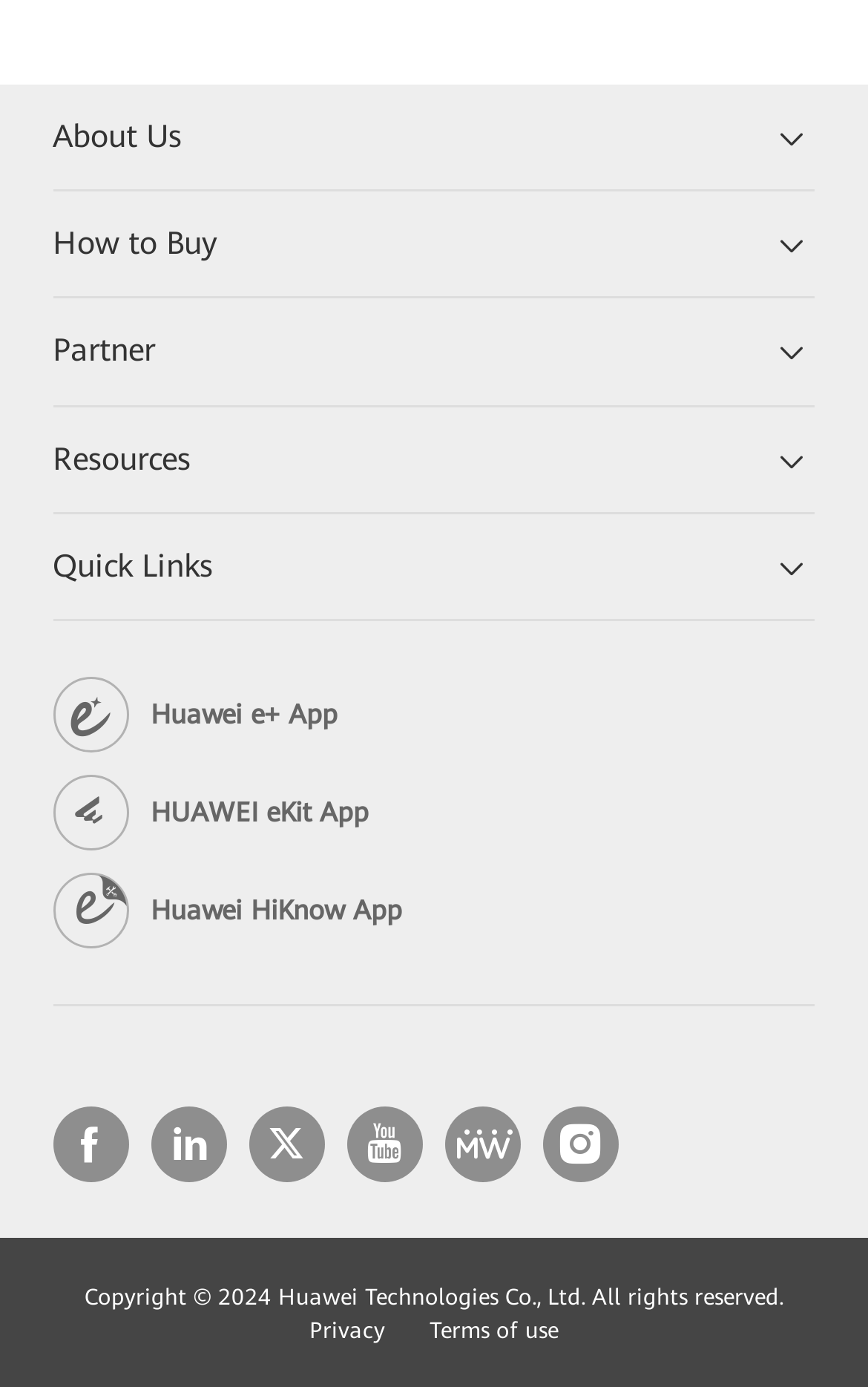What is the first menu item?
Could you answer the question in a detailed manner, providing as much information as possible?

The first menu item is 'About Us' because it is the first StaticText element in the LayoutTable, which is usually used to display menu items.